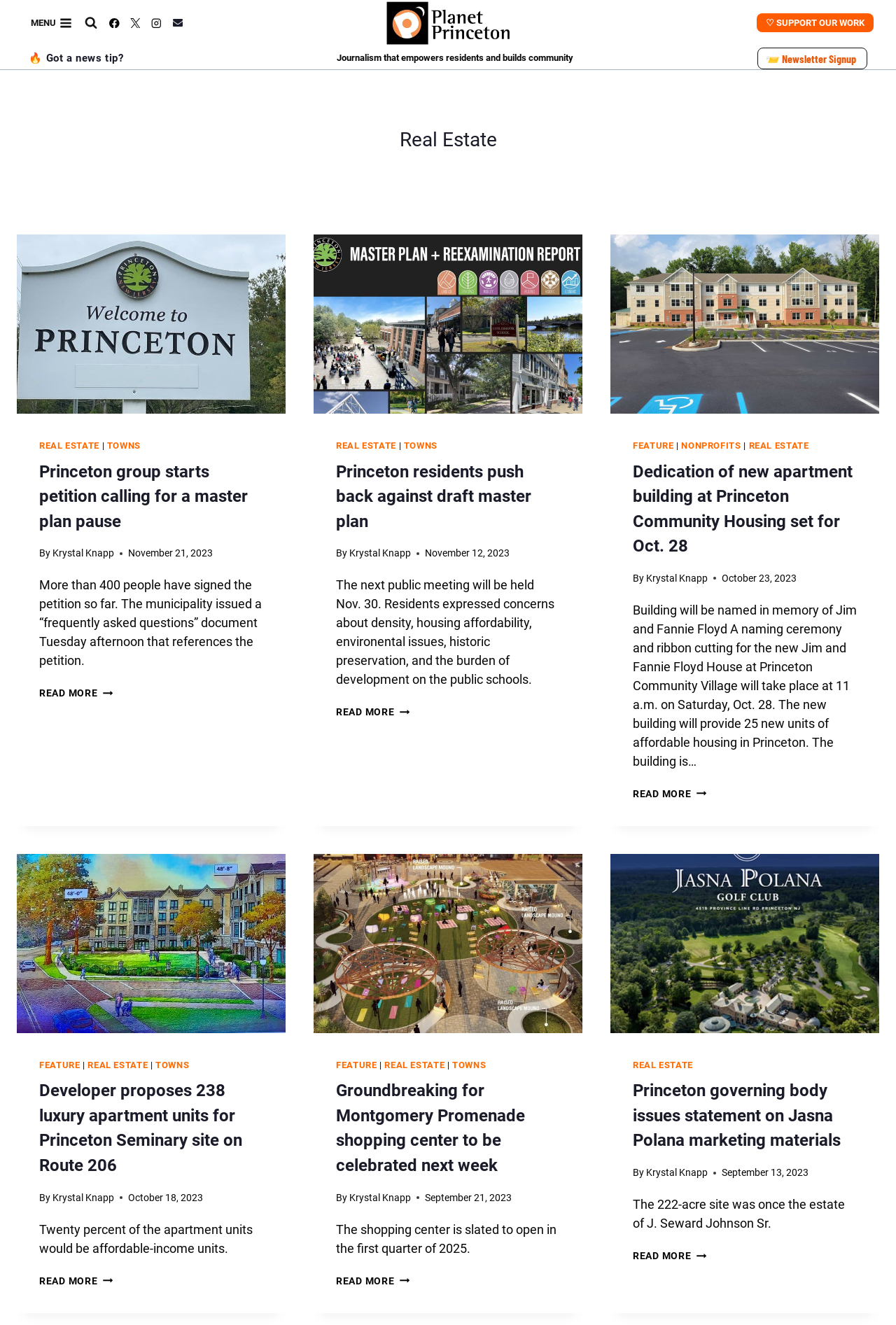Find and indicate the bounding box coordinates of the region you should select to follow the given instruction: "Read more about Princeton residents push back against draft master plan".

[0.375, 0.533, 0.457, 0.542]